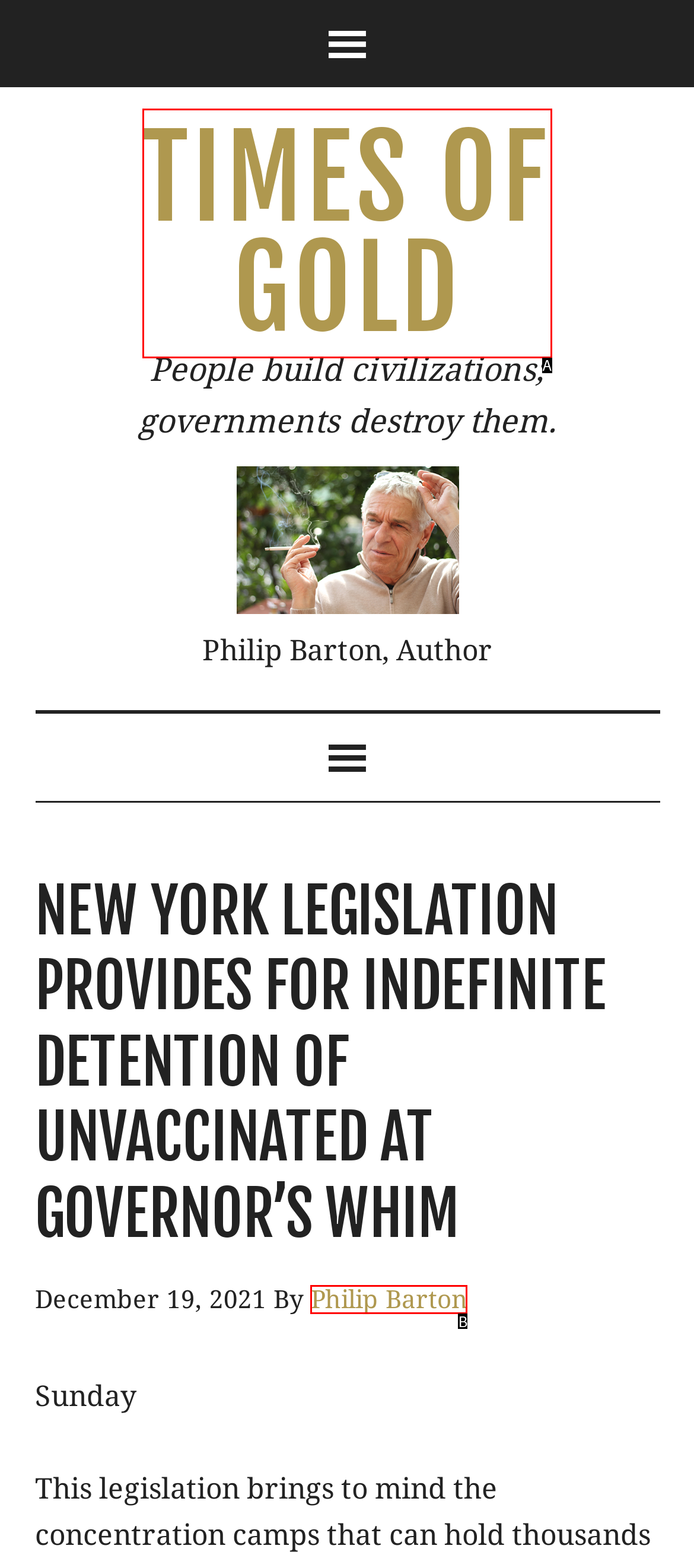Tell me which one HTML element best matches the description: Times of Gold Answer with the option's letter from the given choices directly.

A